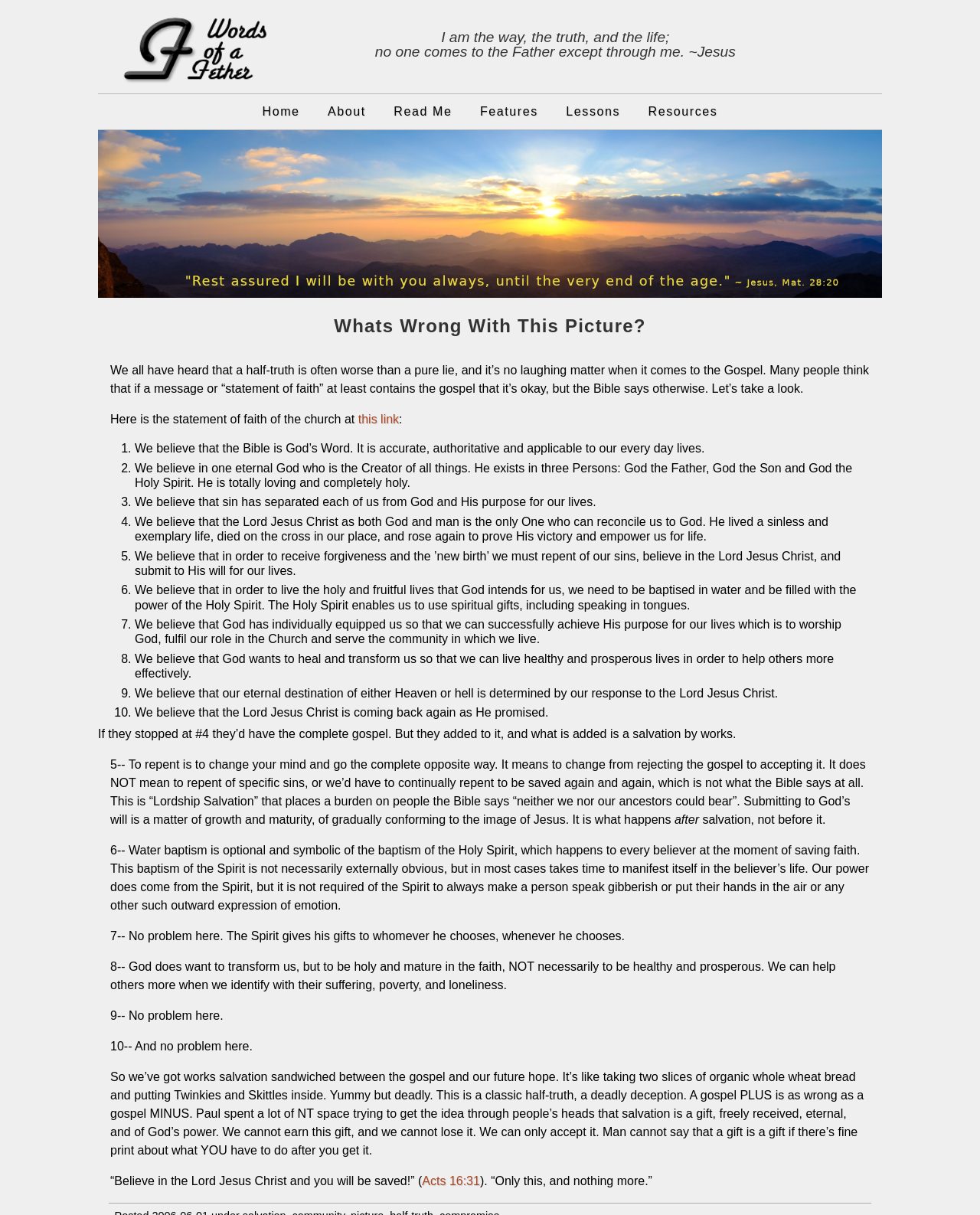Locate the bounding box coordinates of the clickable region to complete the following instruction: "Reply to a comment."

None